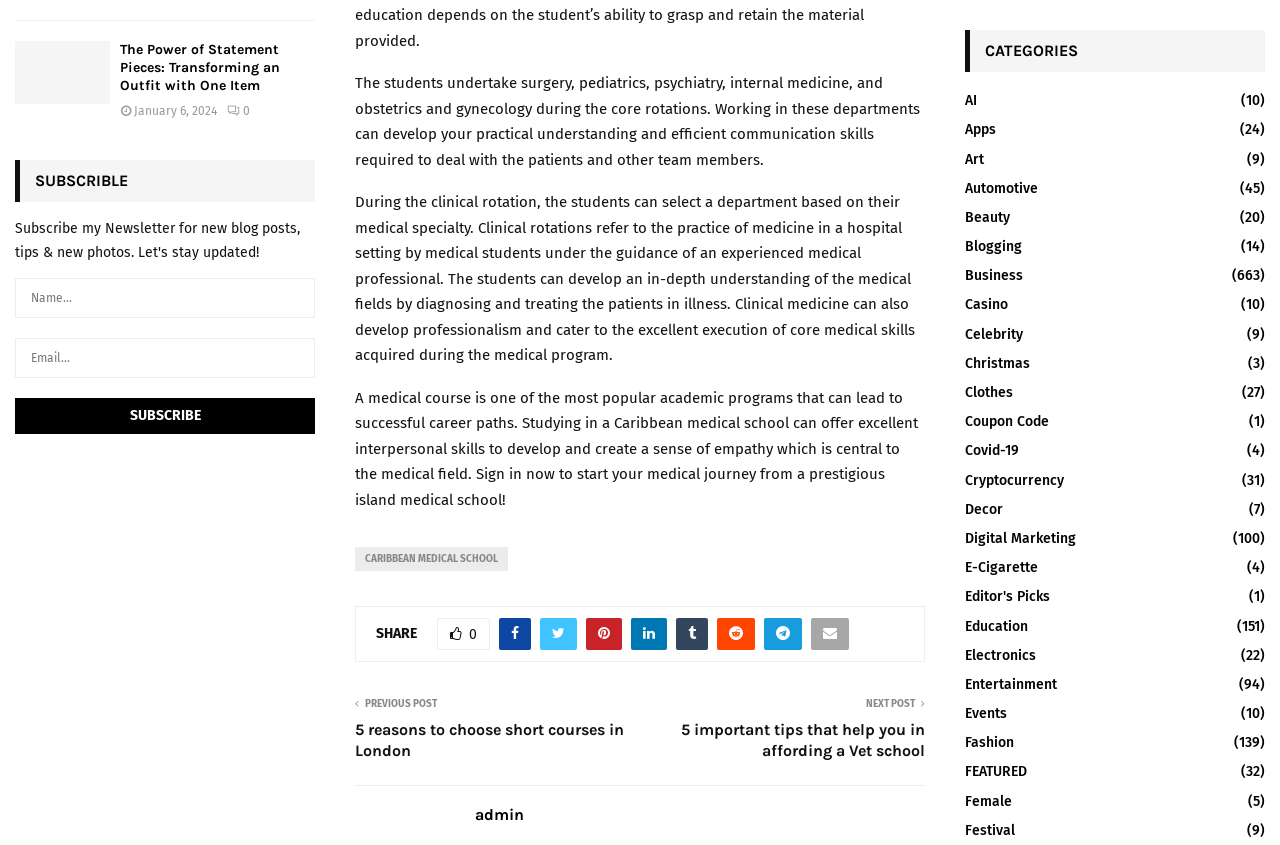How many categories are listed on the webpage?
Using the image as a reference, answer the question with a short word or phrase.

Multiple